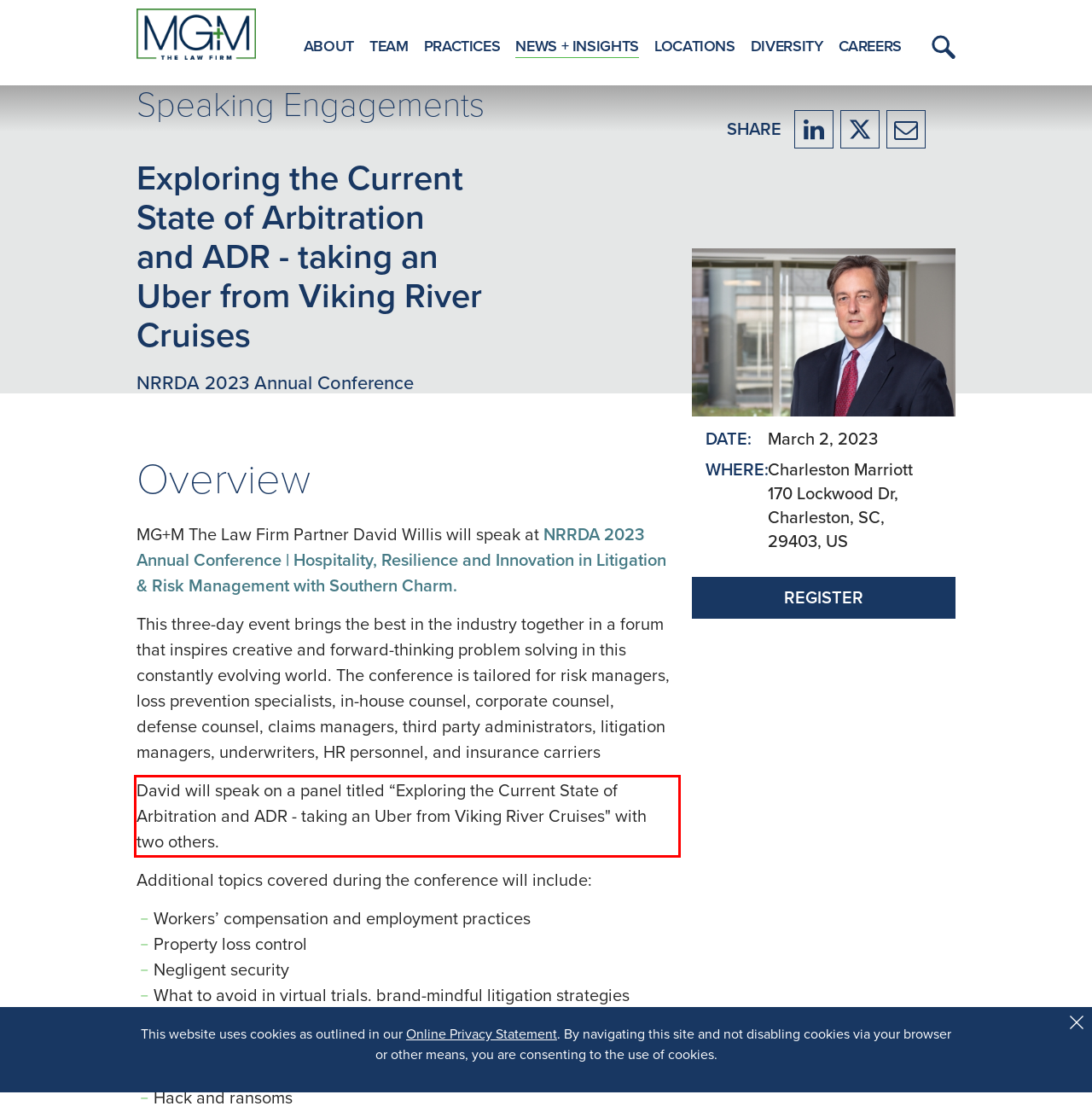The screenshot you have been given contains a UI element surrounded by a red rectangle. Use OCR to read and extract the text inside this red rectangle.

David will speak on a panel titled “Exploring the Current State of Arbitration and ADR - taking an Uber from Viking River Cruises" with two others.